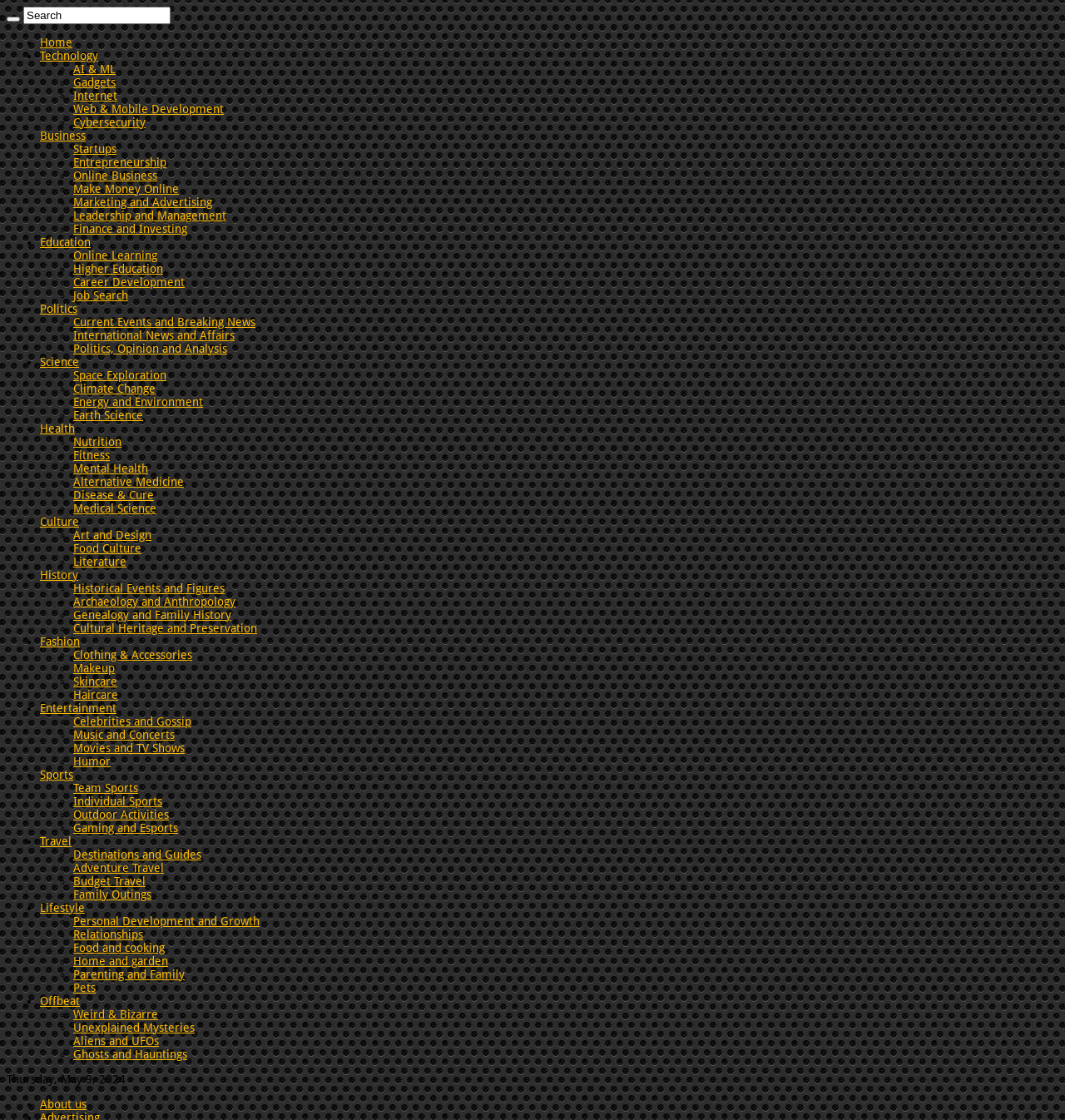What is the purpose of this webpage?
Relying on the image, give a concise answer in one word or a brief phrase.

To provide information